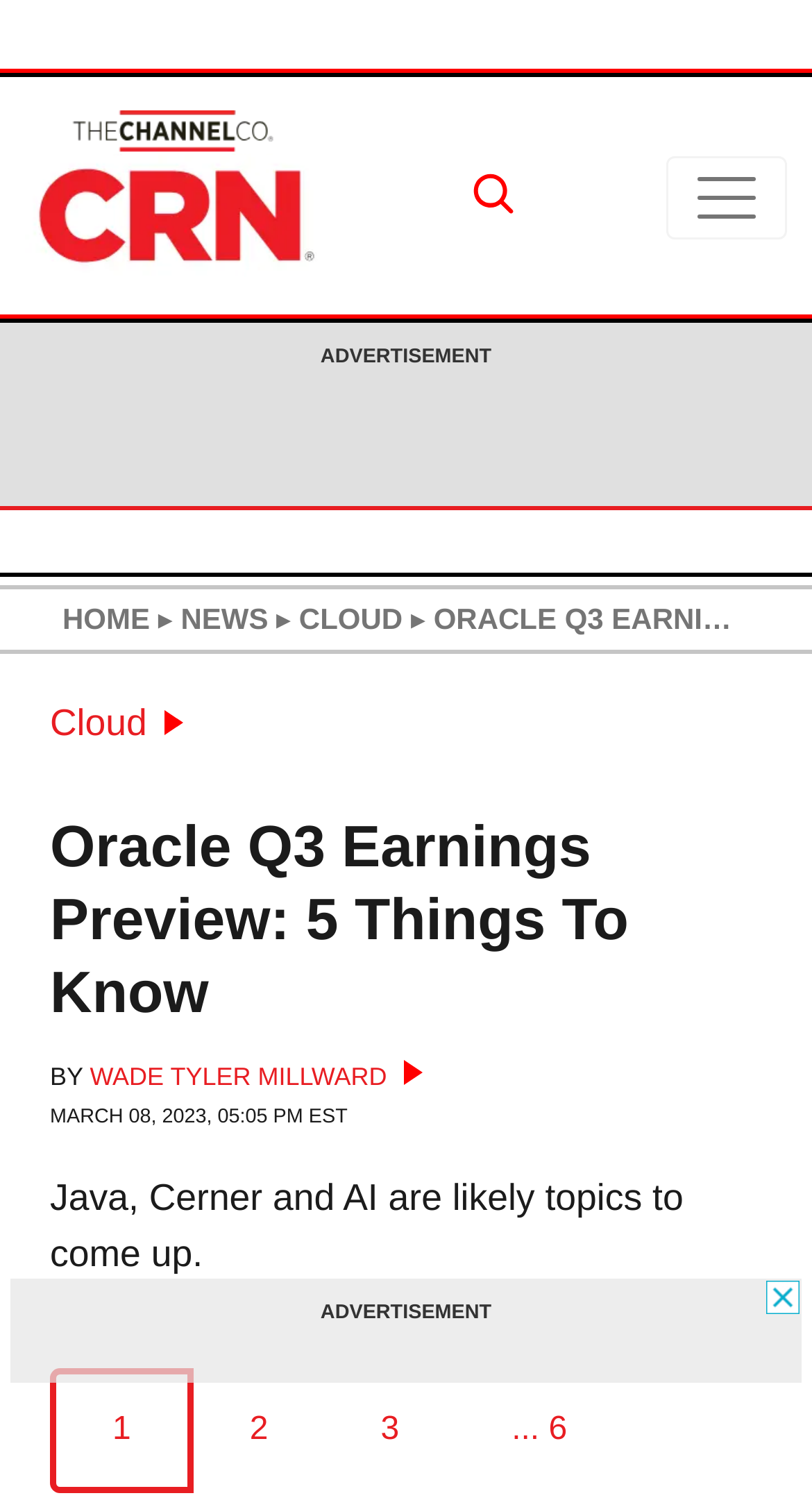Given the following UI element description: "HOME", find the bounding box coordinates in the webpage screenshot.

[0.077, 0.399, 0.185, 0.421]